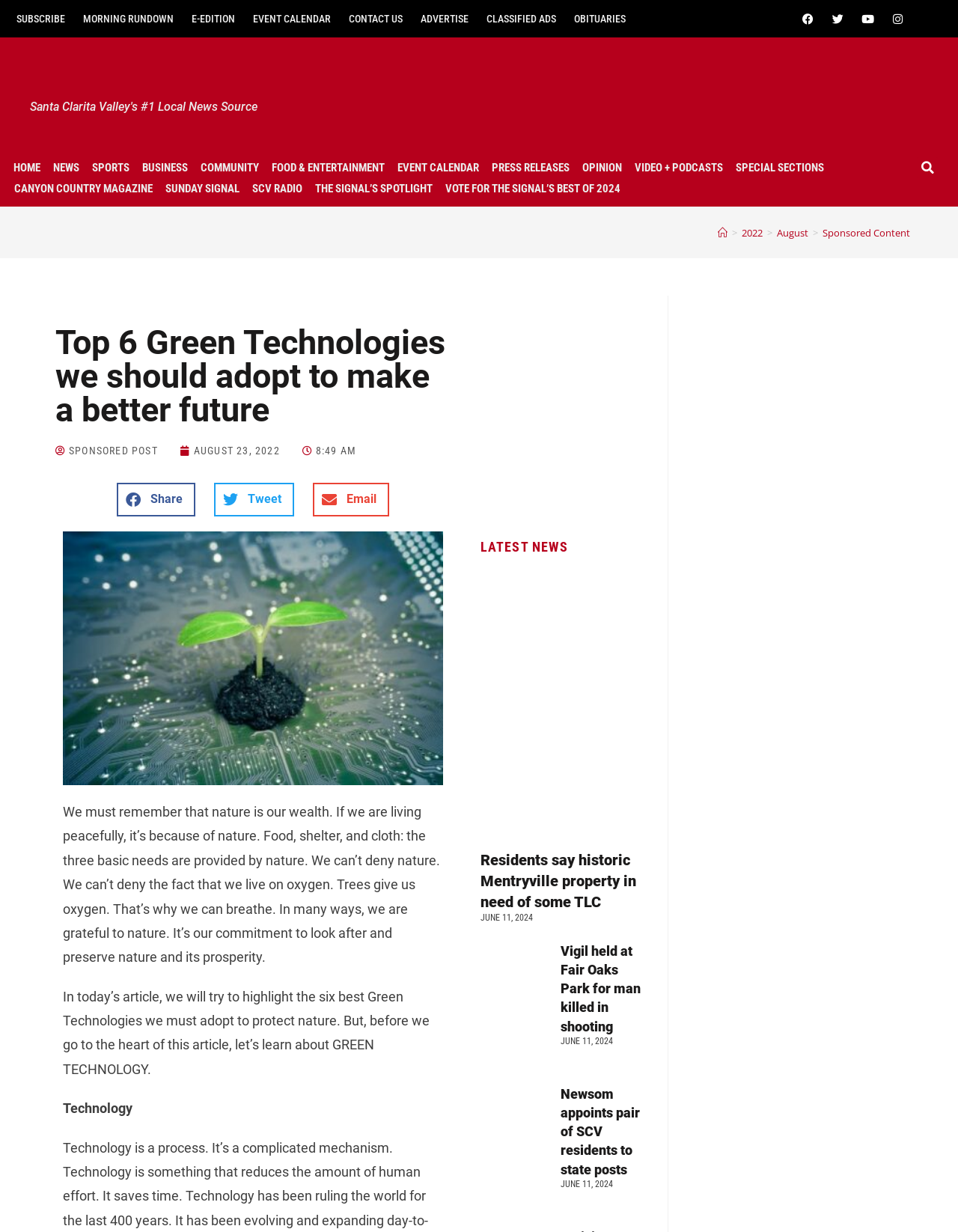Use a single word or phrase to answer the question: What is the date of the article 'Residents say historic Mentryville property in need of some TLC'

JUNE 11, 2024